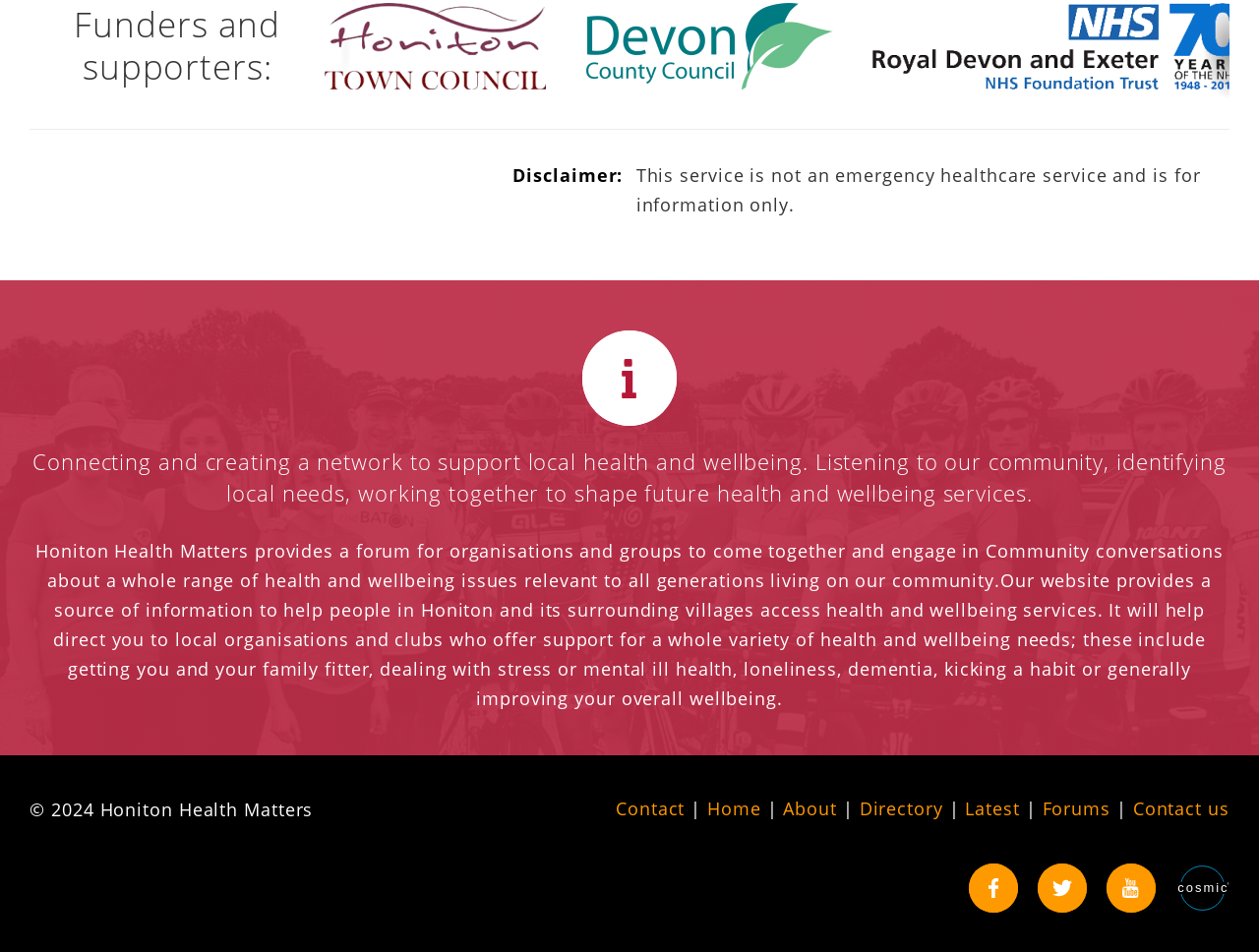Respond with a single word or phrase to the following question:
What is the copyright year of the website?

2024